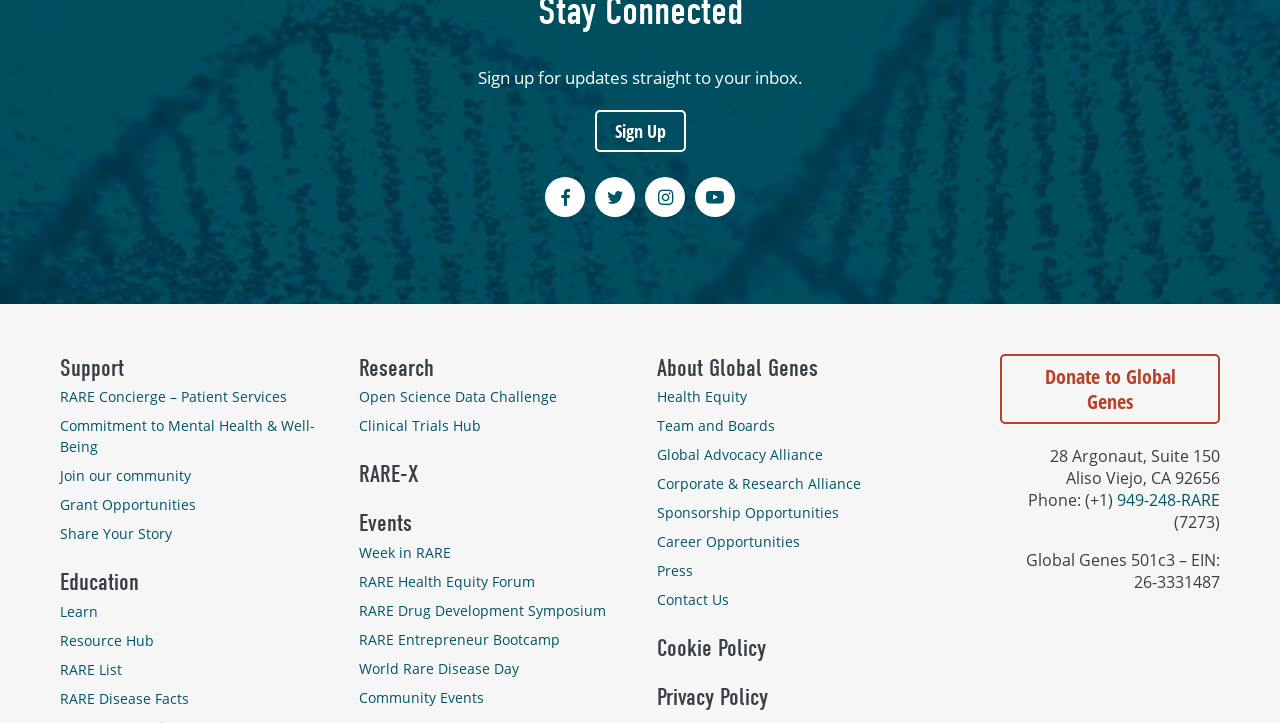Locate the bounding box coordinates of the element to click to perform the following action: 'Follow on Facebook'. The coordinates should be given as four float values between 0 and 1, in the form of [left, top, right, bottom].

[0.426, 0.245, 0.457, 0.3]